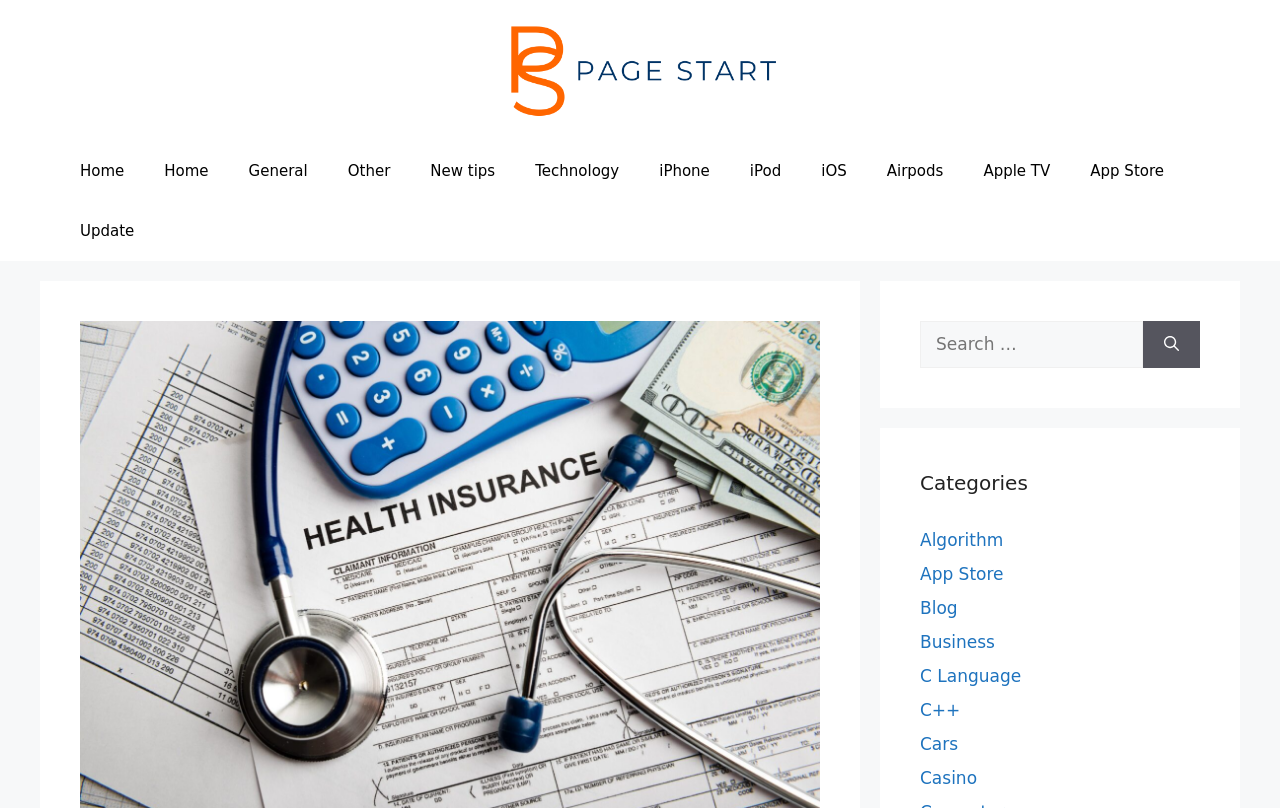Identify the bounding box coordinates for the element you need to click to achieve the following task: "Click on the 'Search' button". Provide the bounding box coordinates as four float numbers between 0 and 1, in the form [left, top, right, bottom].

[0.893, 0.397, 0.938, 0.456]